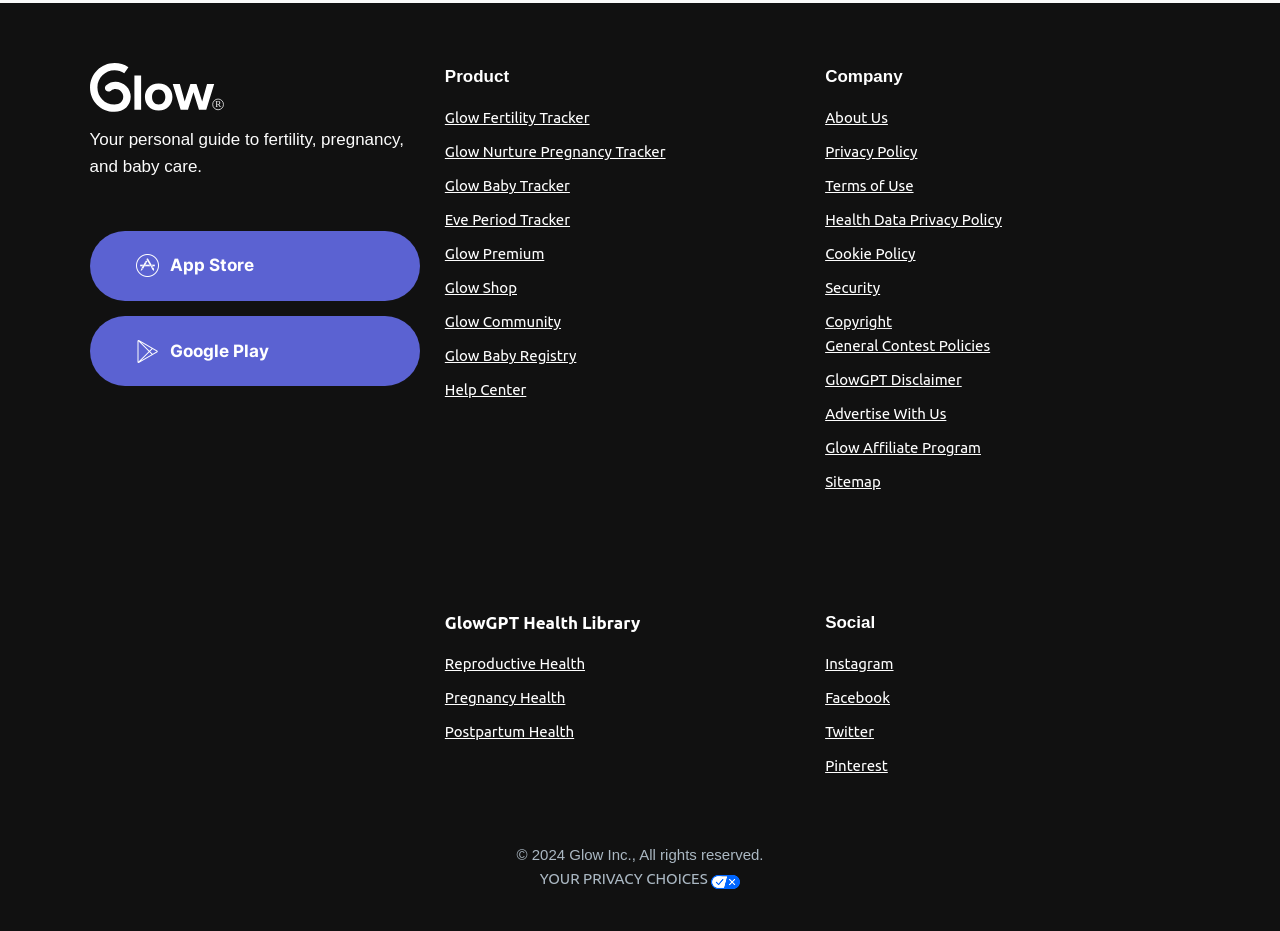Please find the bounding box coordinates of the element's region to be clicked to carry out this instruction: "Explore the Glow Fertility Tracker".

[0.348, 0.117, 0.461, 0.135]